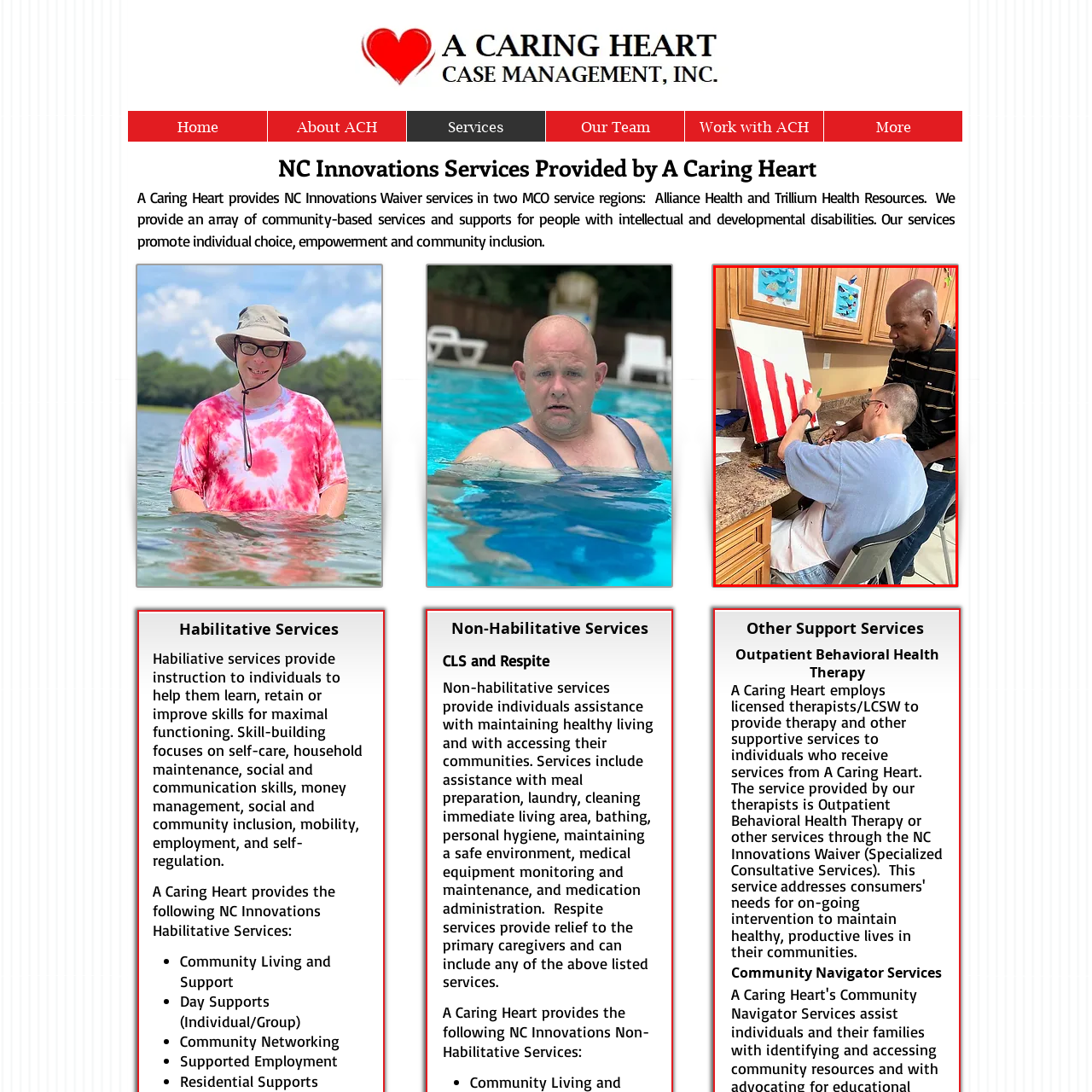Direct your attention to the area enclosed by the green rectangle and deliver a comprehensive answer to the subsequent question, using the image as your reference: 
What is reflected in the background kitchen cabinetry?

The background kitchen cabinetry is decorated with colorful artworks, which reflects a vibrant and nurturing environment that fosters artistic expression and community inclusion, aligning with A Caring Heart, Inc.'s mission.